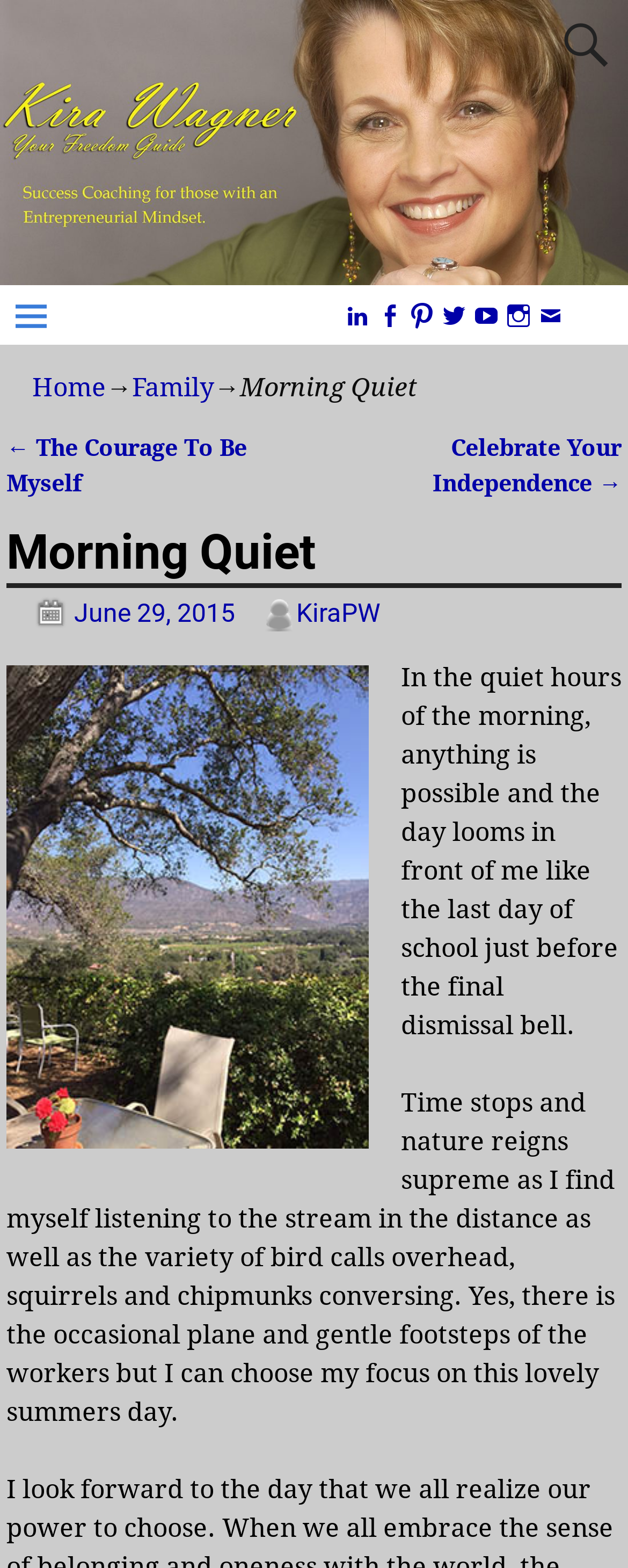What is the focus of the author in the quiet hours of the morning?
Please give a detailed answer to the question using the information shown in the image.

I inferred the answer by reading the static text element that describes the author's focus in the quiet hours of the morning, which mentions listening to the stream, bird calls, and other natural sounds.